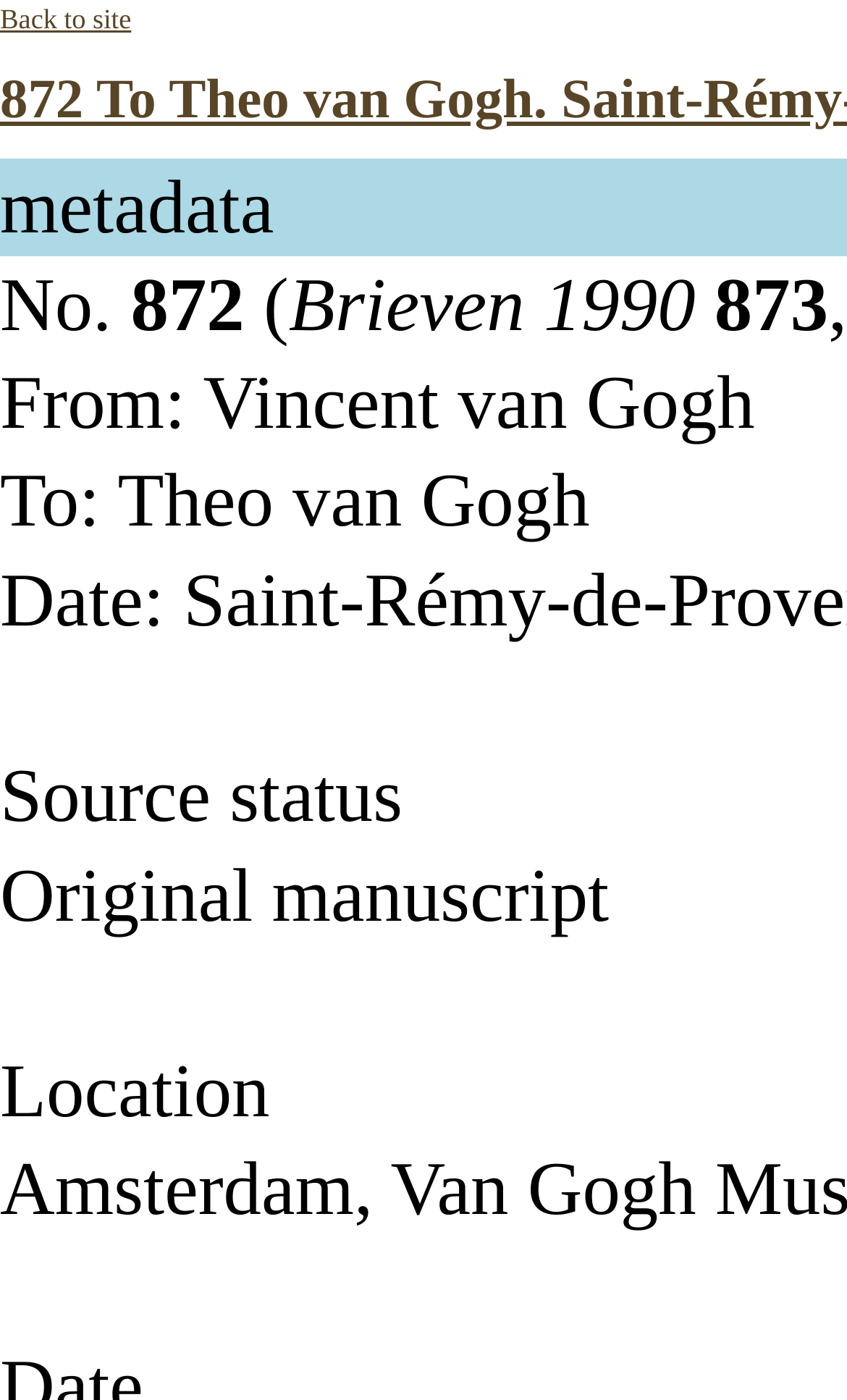What is the title of the letter?
Based on the screenshot, provide a one-word or short-phrase response.

Brieven 1990